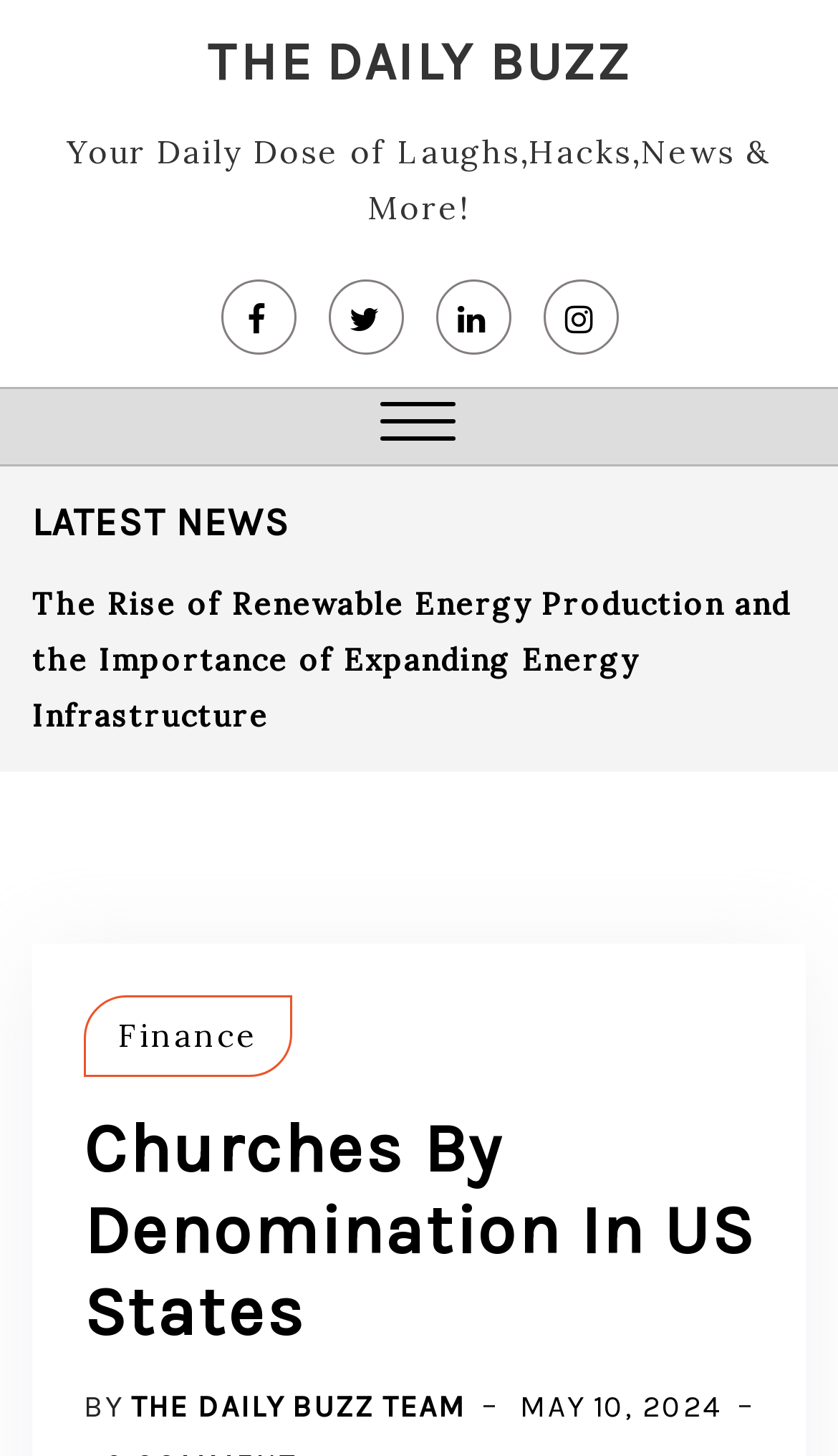Illustrate the webpage's structure and main components comprehensively.

The webpage is titled "The Daily Buzz" and has a heading with the same name at the top left corner. Below the title, there is a tagline "Your Daily Dose of Laughs, Hacks, News & More!" in a smaller font. 

To the right of the title, there are four social media icons represented by Unicode characters. A menu button is located to the right of these icons, with a "Close Menu" button at the top left corner.

Below the title section, there is a heading "LATEST NEWS" at the top left corner. Under this heading, there are seven news article links, each with a descriptive title. These links are arranged vertically, taking up most of the page's content area.

To the right of the news article links, there is a section with a heading "Churches By Denomination In US States". This section has a link with the same title, along with a "BY" label and a link to "THE DAILY BUZZ TEAM". Below these elements, there is a date "MAY 10, 2024" and a comment count "0 COMMENT ON CHURCHES BY DENOMINATION IN US STATES" at the bottom right corner.